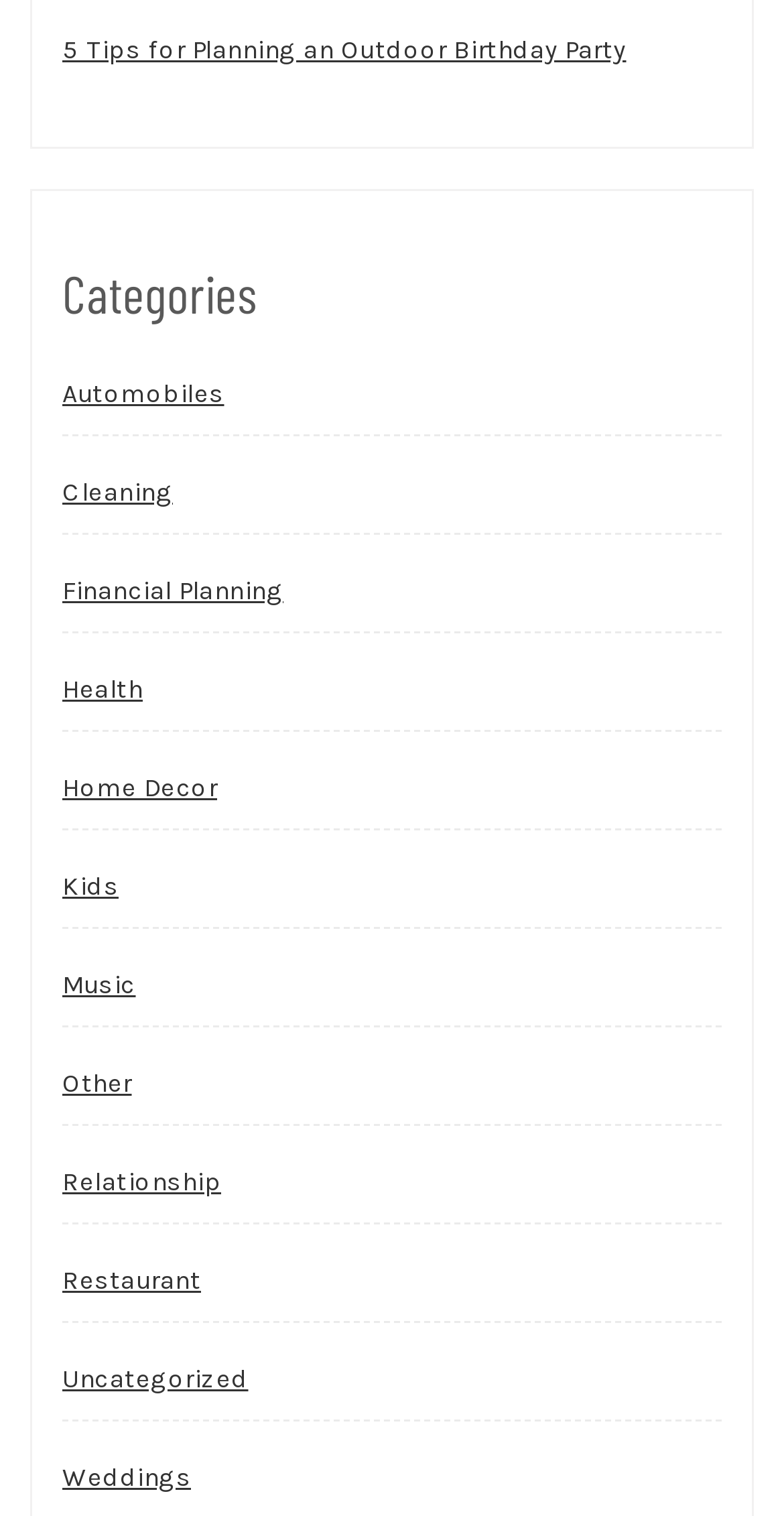Find the bounding box of the element with the following description: "twitter Tweet Tweet on Twitter". The coordinates must be four float numbers between 0 and 1, formatted as [left, top, right, bottom].

None